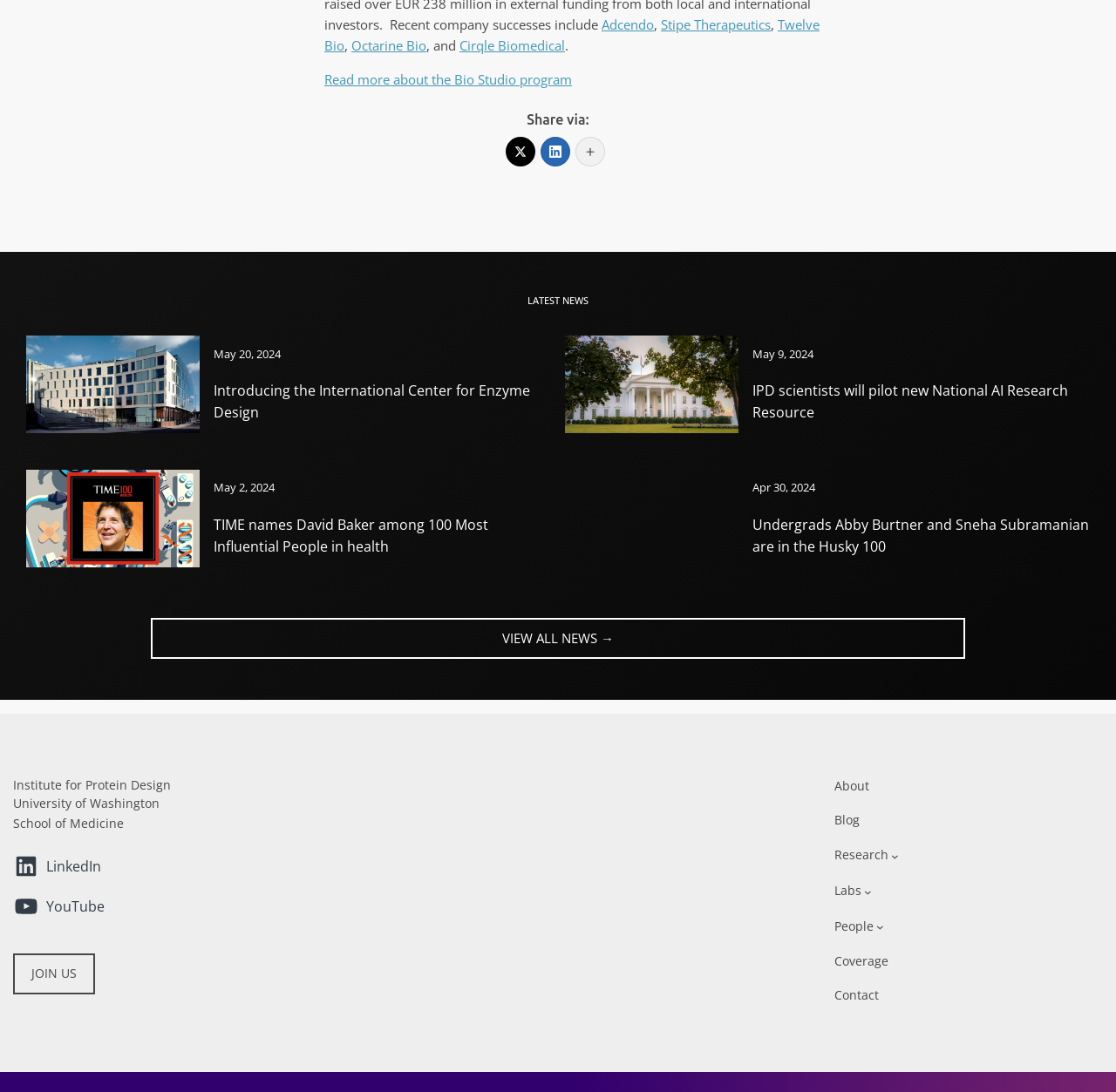Locate the bounding box coordinates of the area that needs to be clicked to fulfill the following instruction: "Go to the Institute for Protein Design page". The coordinates should be in the format of four float numbers between 0 and 1, namely [left, top, right, bottom].

[0.012, 0.711, 0.153, 0.727]